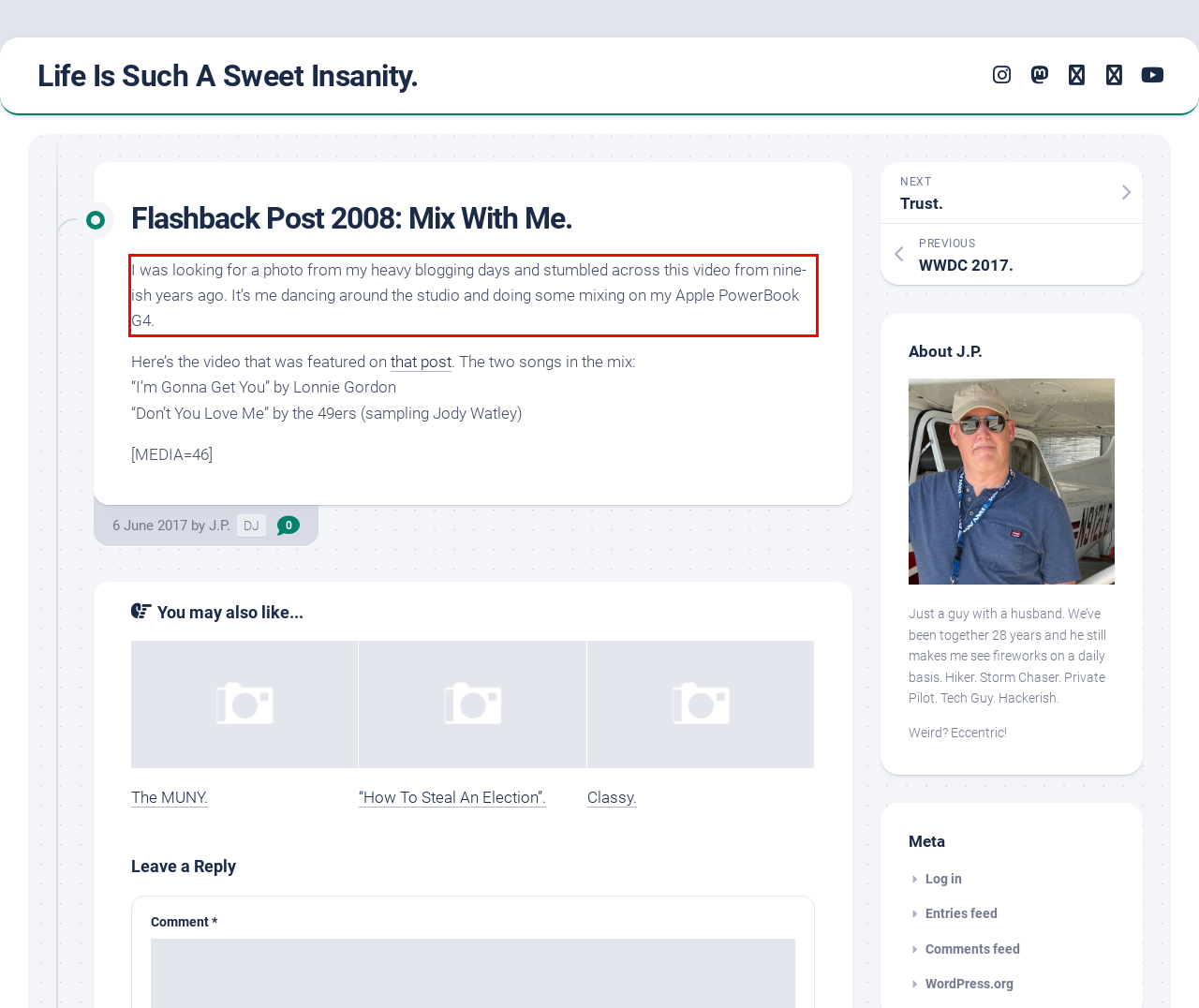You are provided with a webpage screenshot that includes a red rectangle bounding box. Extract the text content from within the bounding box using OCR.

I was looking for a photo from my heavy blogging days and stumbled across this video from nine-ish years ago. It’s me dancing around the studio and doing some mixing on my Apple PowerBook G4.